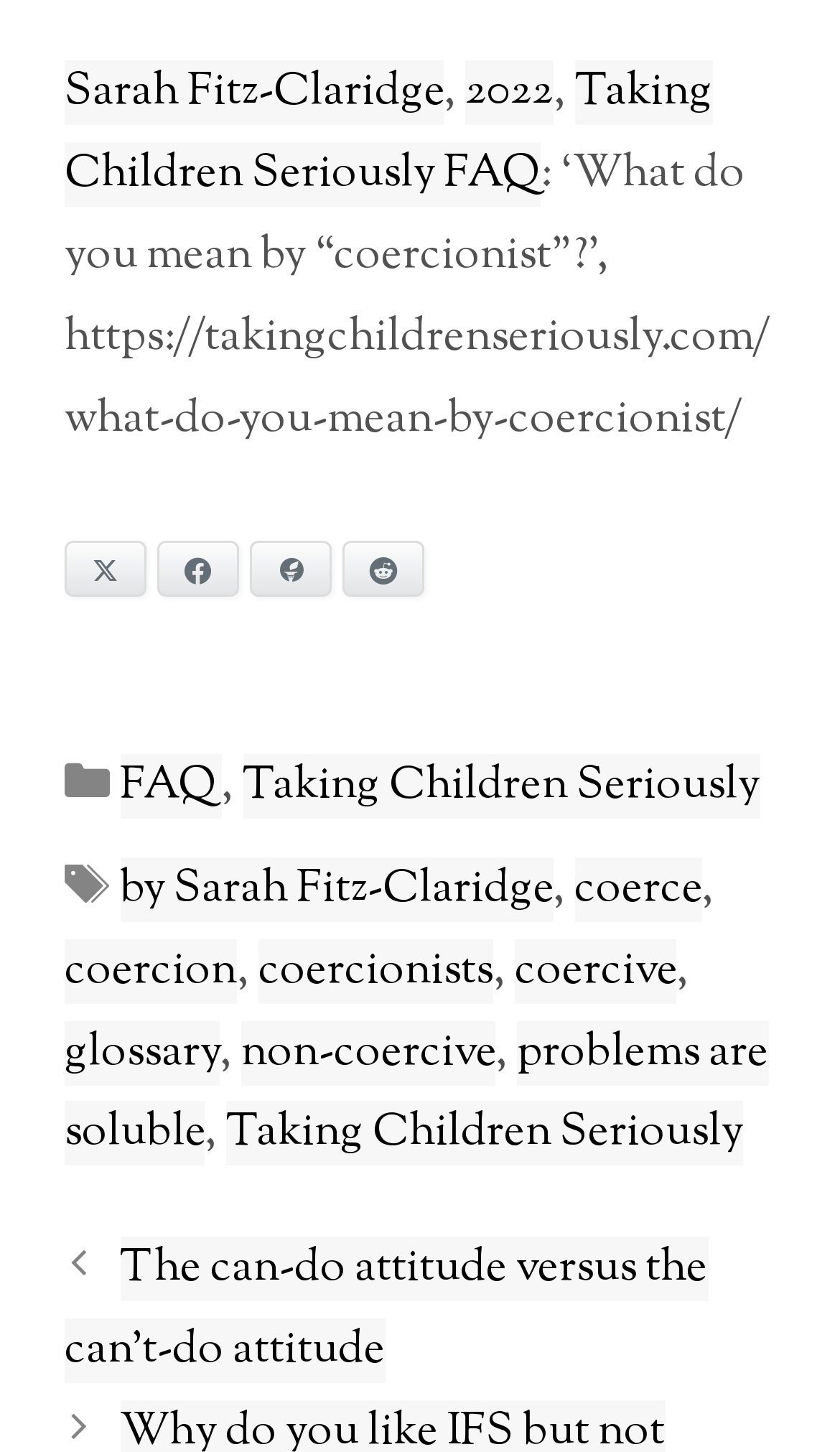Please predict the bounding box coordinates of the element's region where a click is necessary to complete the following instruction: "Read the FAQ". The coordinates should be represented by four float numbers between 0 and 1, i.e., [left, top, right, bottom].

[0.143, 0.52, 0.263, 0.564]